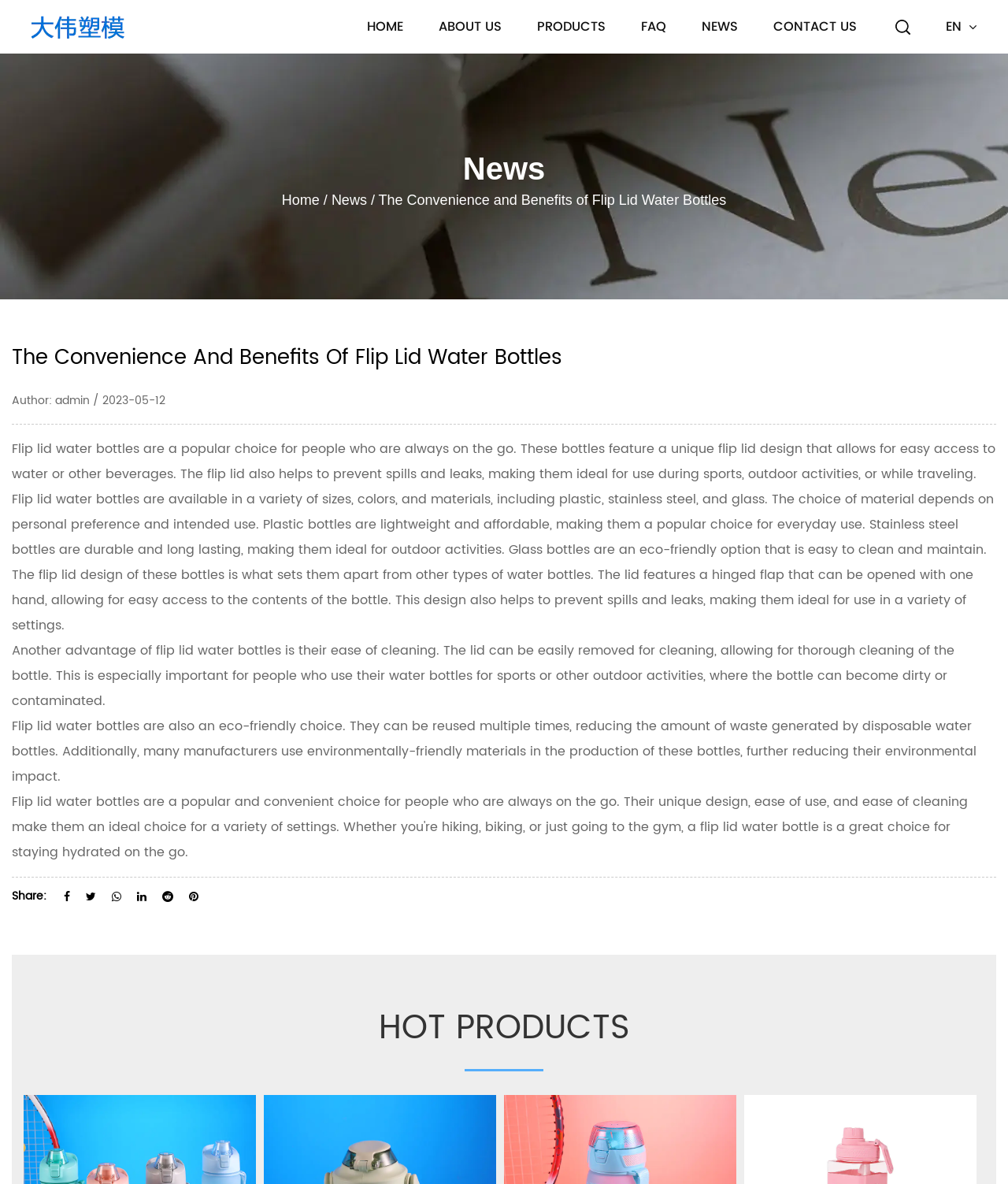Find the bounding box coordinates of the clickable element required to execute the following instruction: "Read the article about flip lid water bottles". Provide the coordinates as four float numbers between 0 and 1, i.e., [left, top, right, bottom].

[0.012, 0.371, 0.988, 0.409]